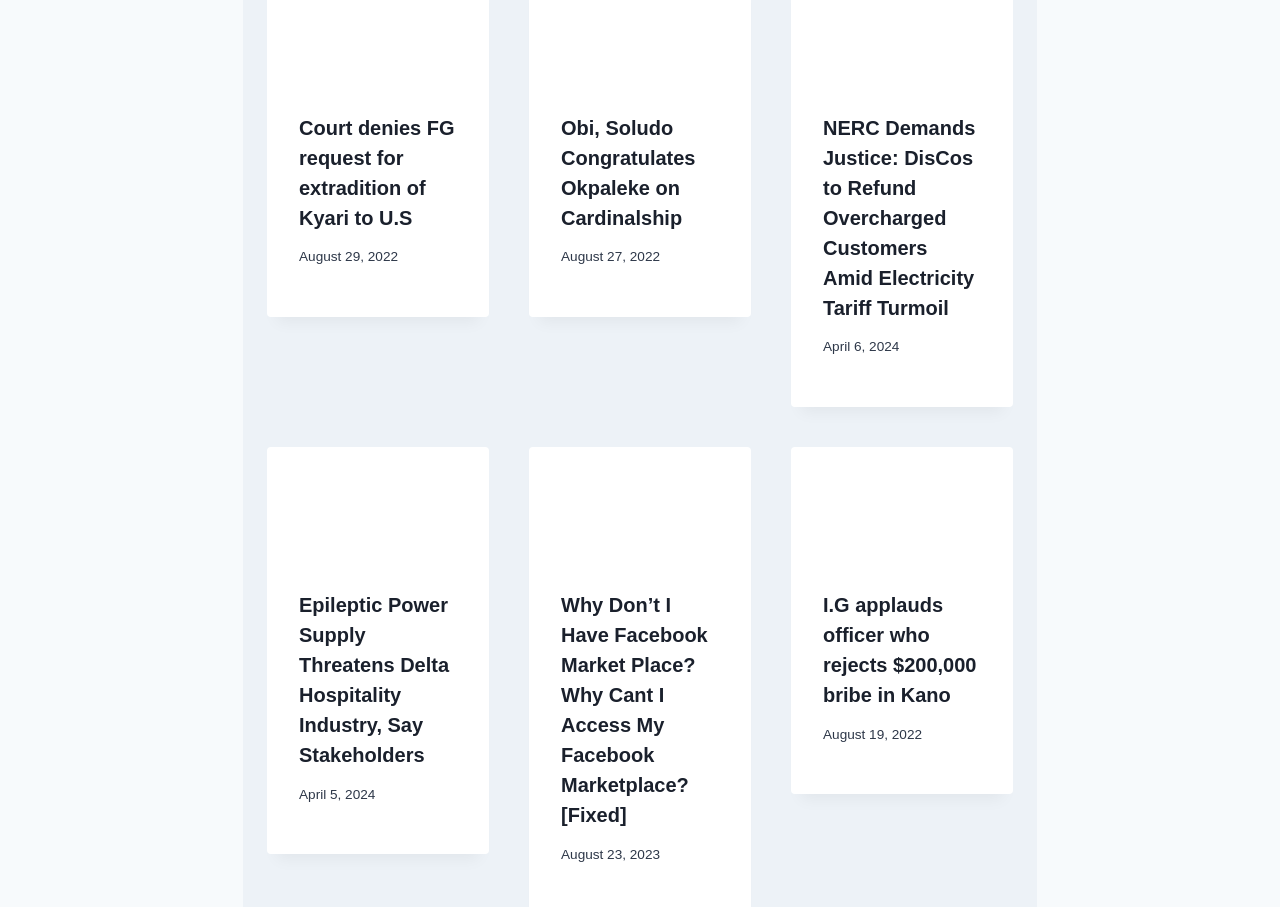Who is the subject of the news article 'I.G applauds officer who rejects $200,000 bribe in Kano'?
Refer to the image and respond with a one-word or short-phrase answer.

an officer